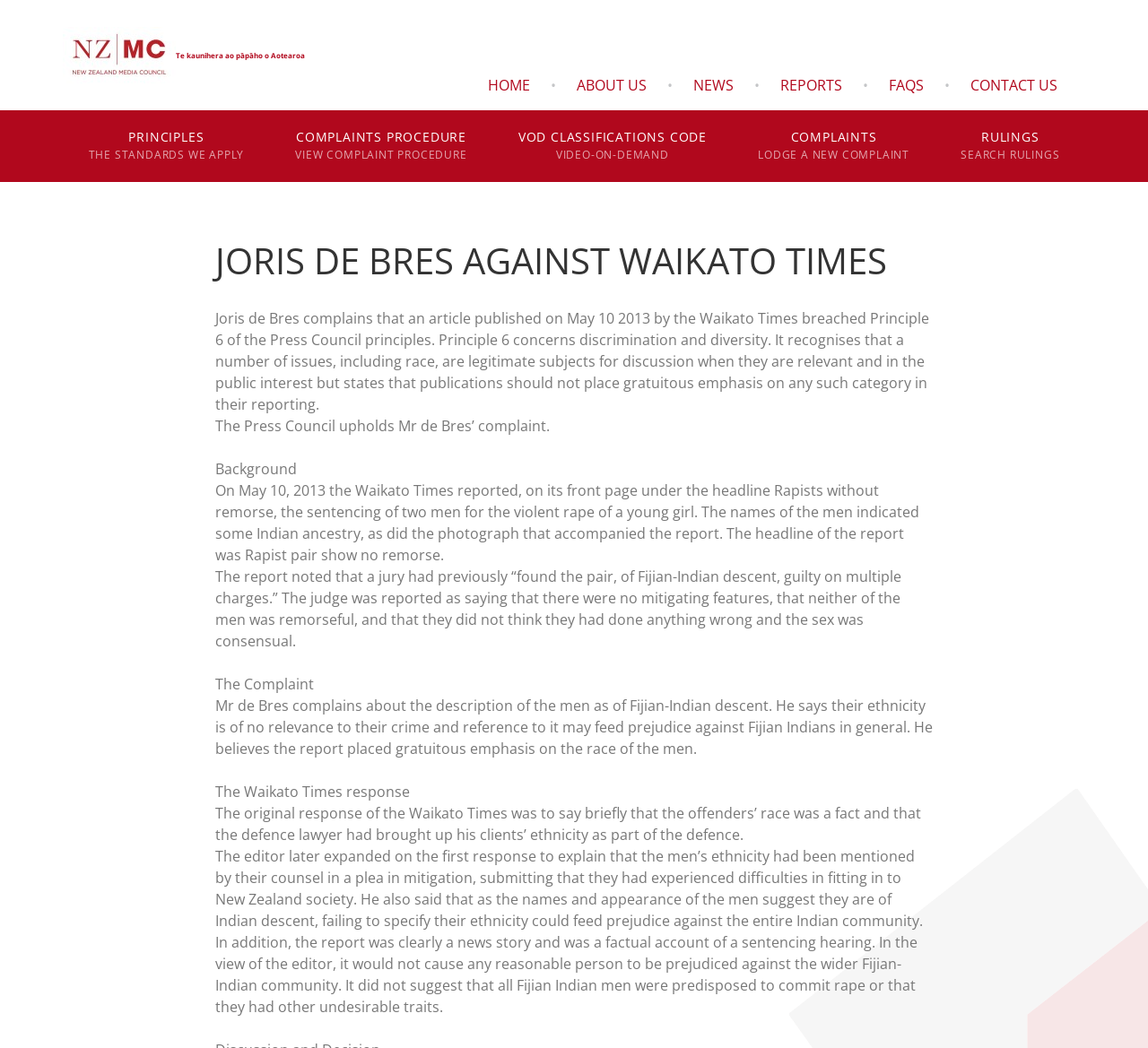What was the judge's statement about the men?
With the help of the image, please provide a detailed response to the question.

According to the webpage, the judge was reported as saying that there were no mitigating features, that neither of the men was remorseful, and that they did not think they had done anything wrong and the sex was consensual.